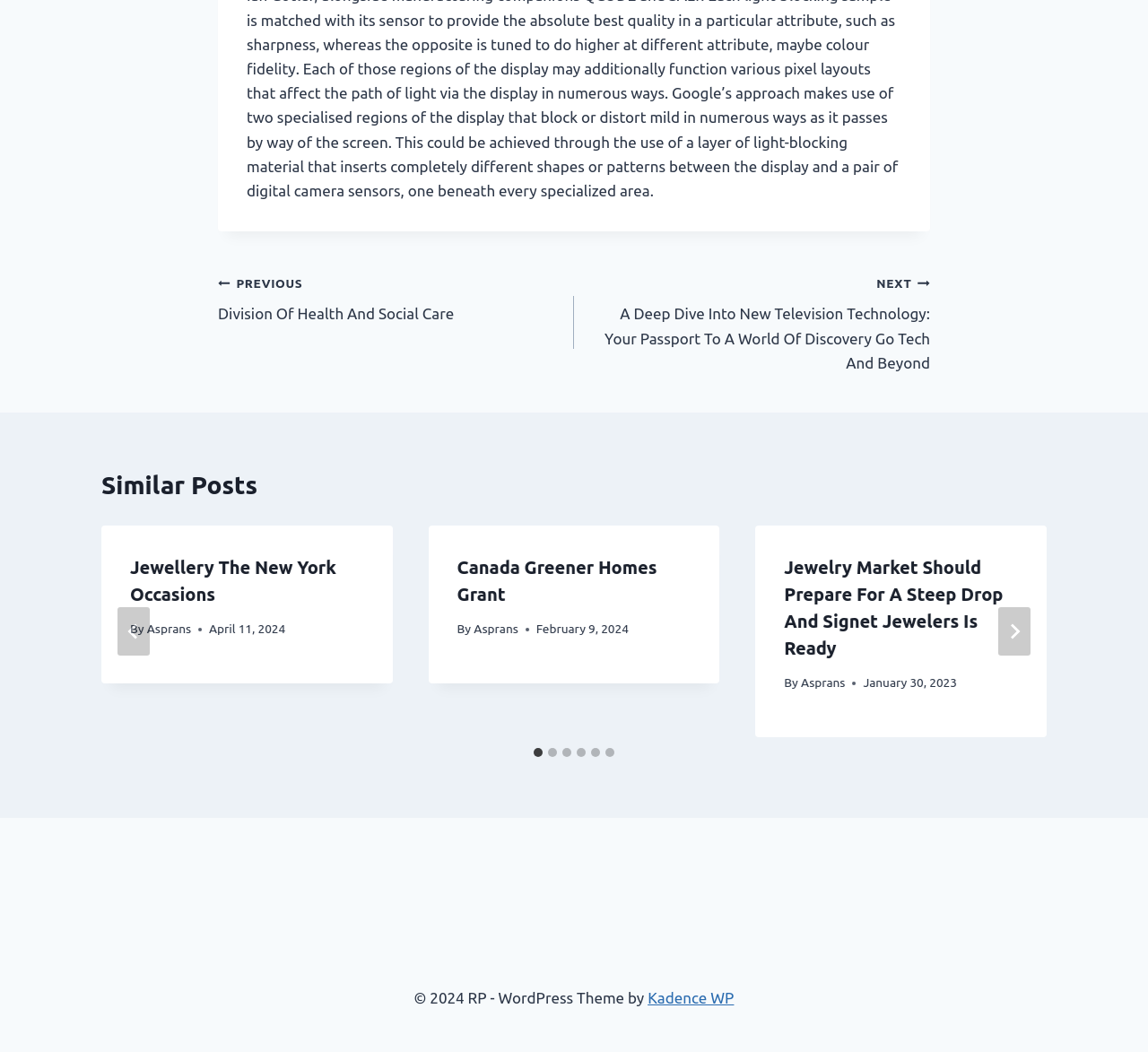Show me the bounding box coordinates of the clickable region to achieve the task as per the instruction: "Go to the next slide".

[0.87, 0.577, 0.898, 0.623]